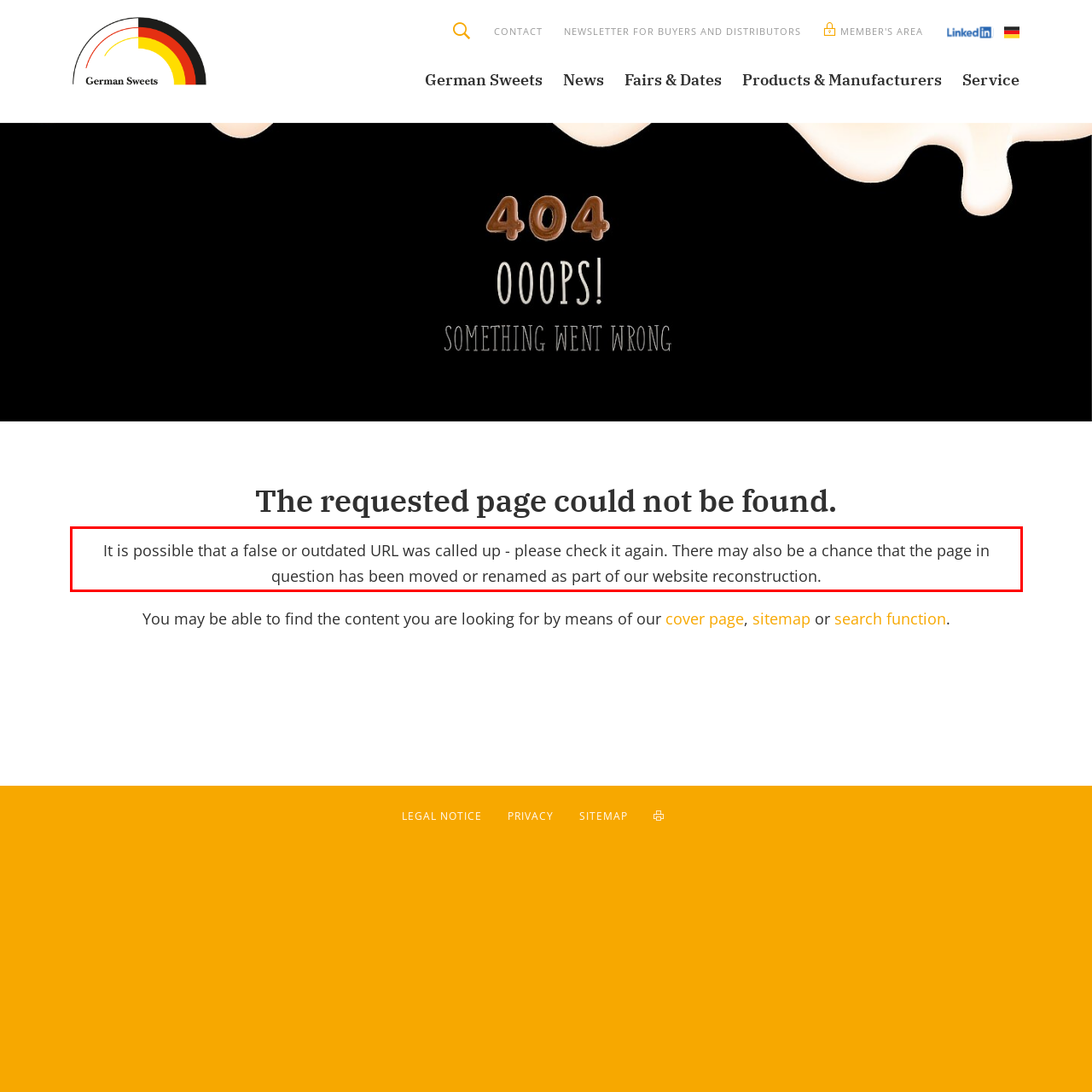Look at the webpage screenshot and recognize the text inside the red bounding box.

It is possible that a false or outdated URL was called up - please check it again. There may also be a chance that the page in question has been moved or renamed as part of our website reconstruction.